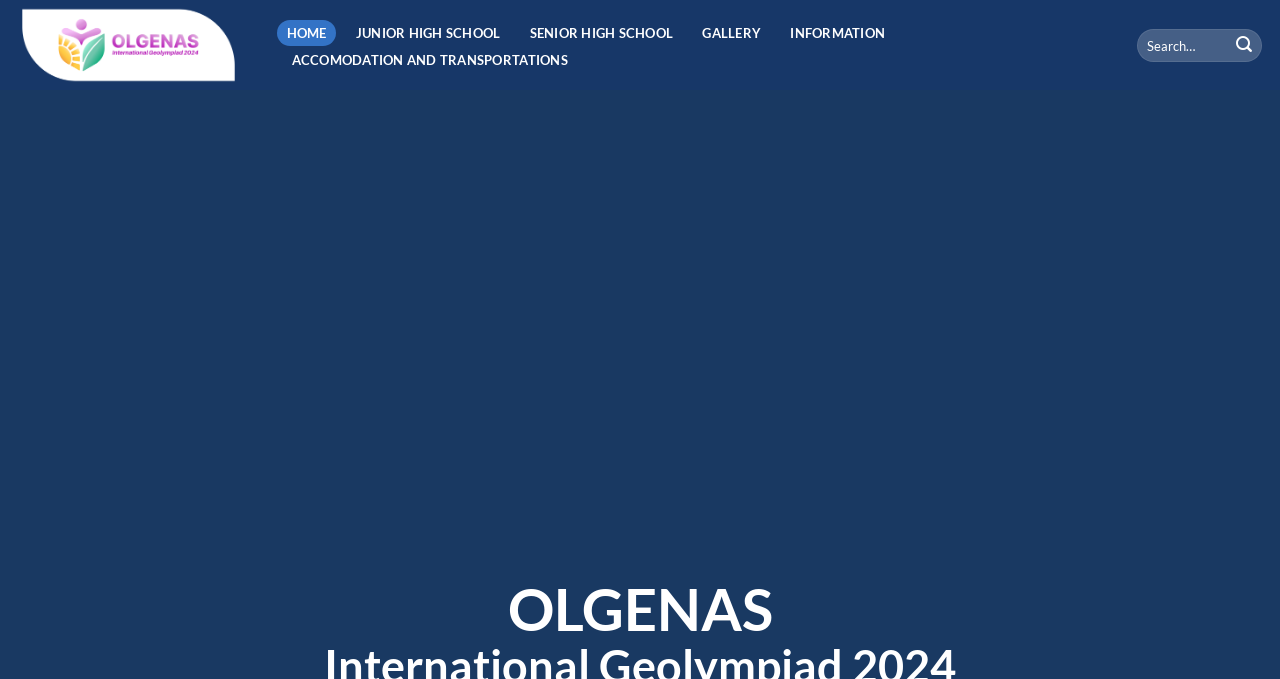What is the position of the search box?
From the screenshot, provide a brief answer in one word or phrase.

Top right